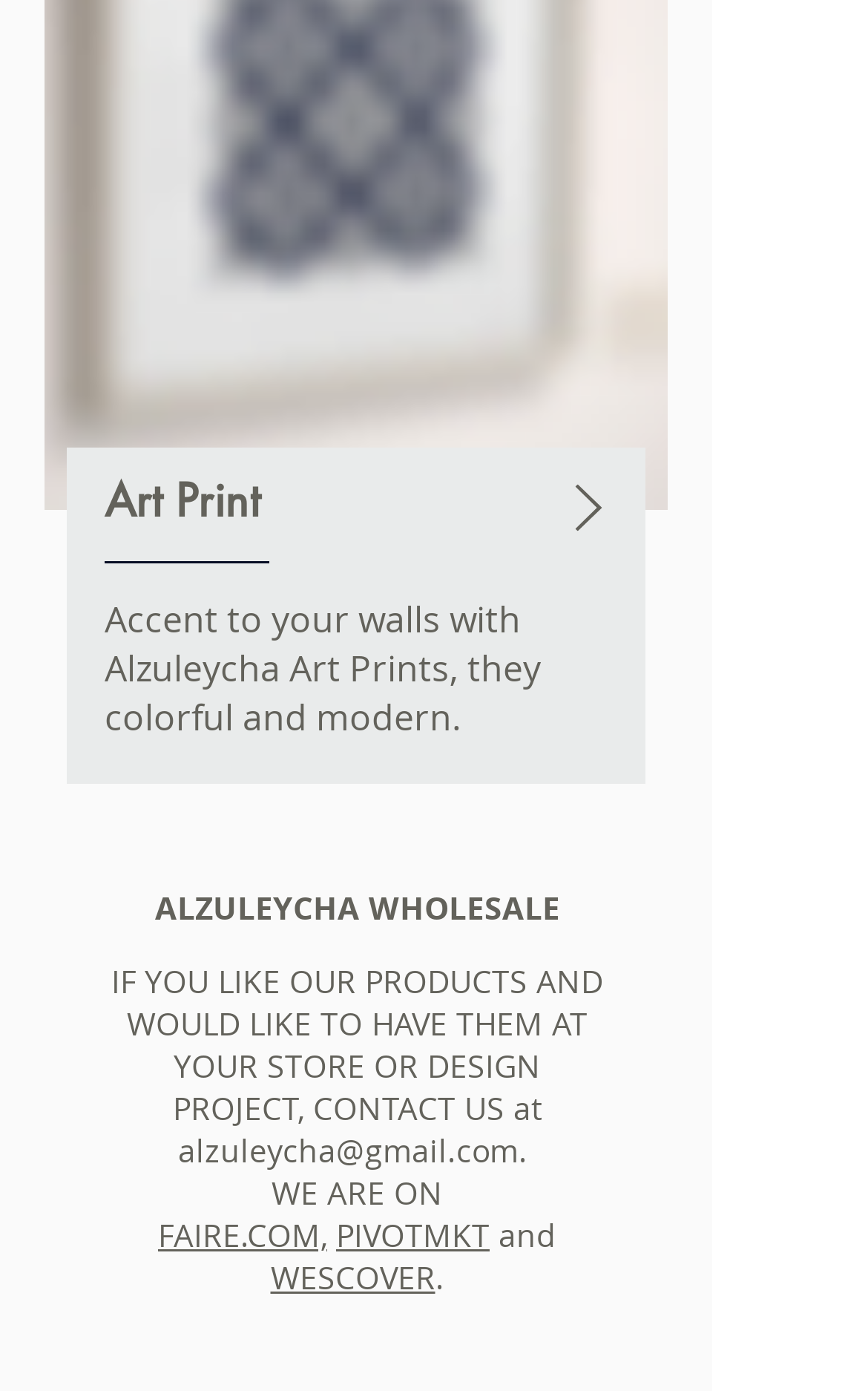How many platforms is Alzuleycha on?
Using the image as a reference, answer the question with a short word or phrase.

3